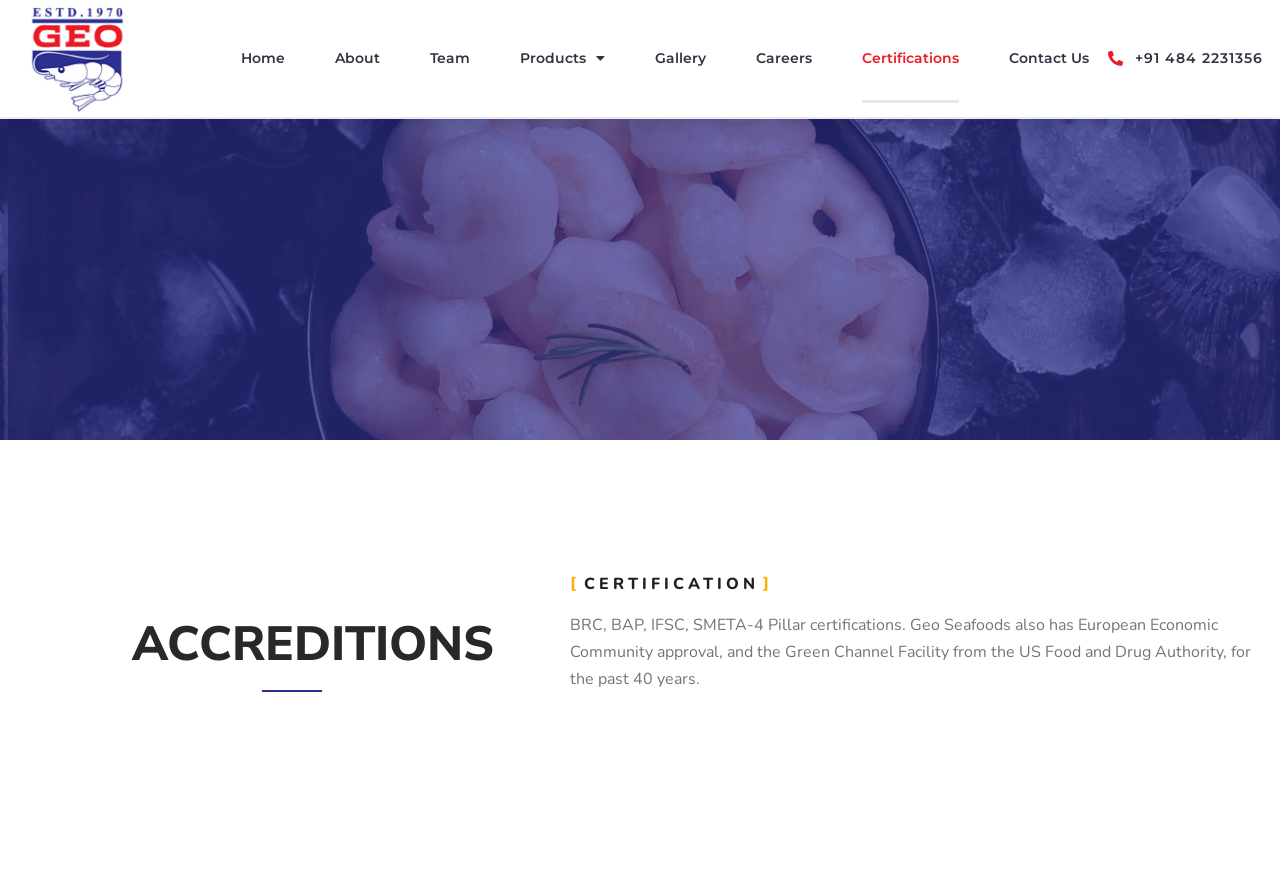Answer the question briefly using a single word or phrase: 
How many years has Geo Seafoods had the Green Channel Facility?

40 years